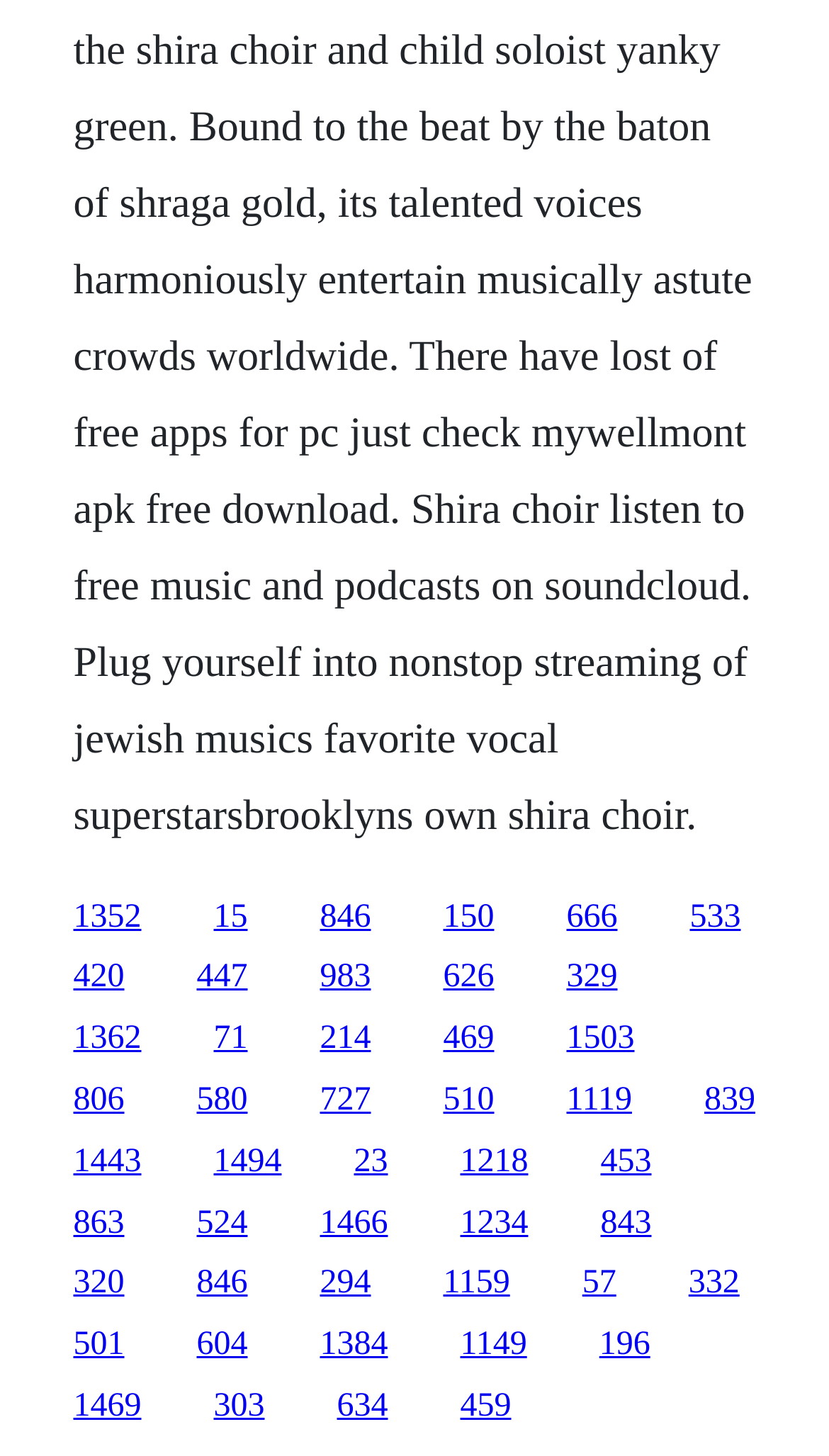Respond to the question below with a single word or phrase:
What is the vertical position of the link '1352'?

Top